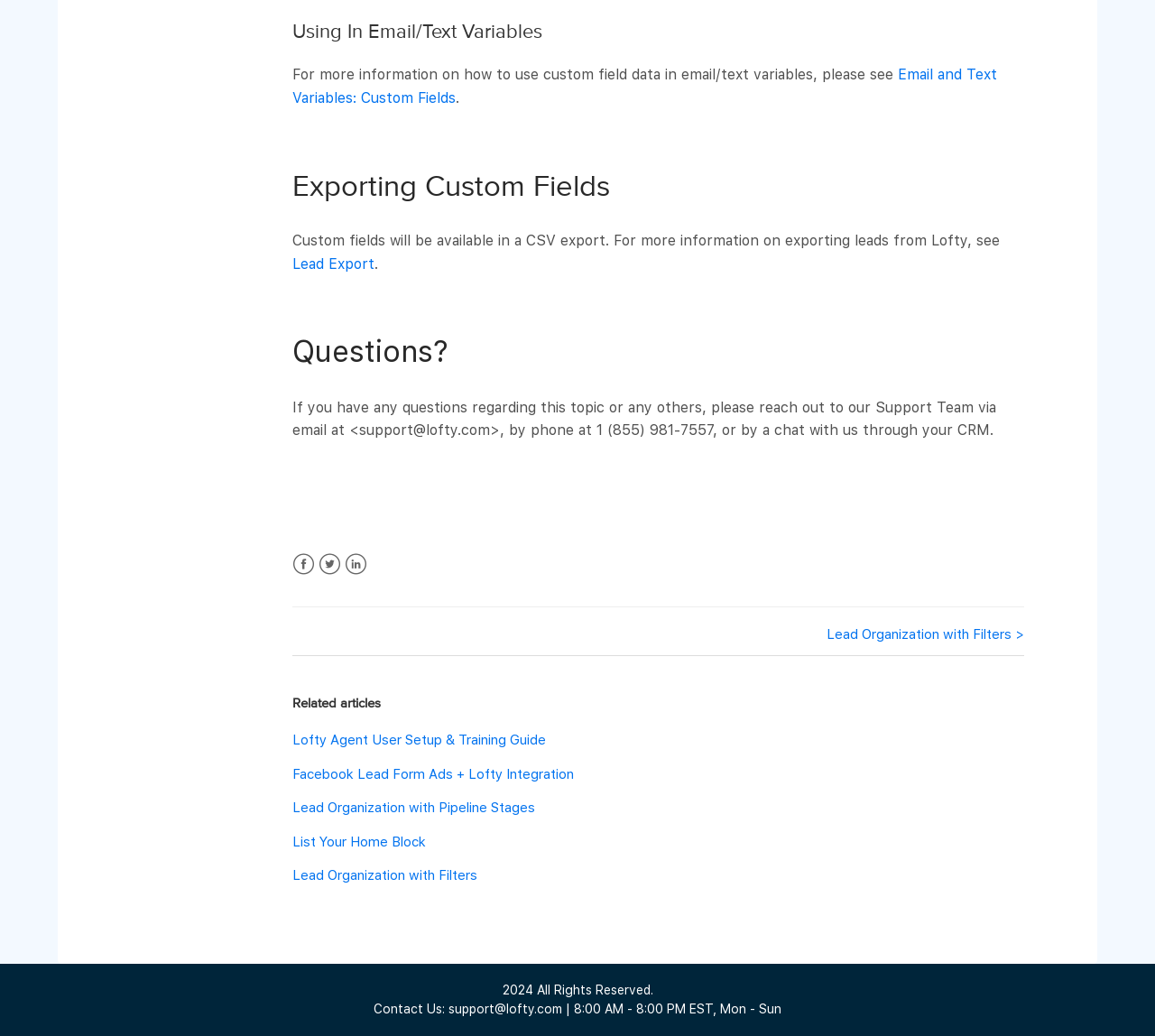Locate the bounding box coordinates of the UI element described by: "Lead Organization with Filters". The bounding box coordinates should consist of four float numbers between 0 and 1, i.e., [left, top, right, bottom].

[0.253, 0.837, 0.413, 0.853]